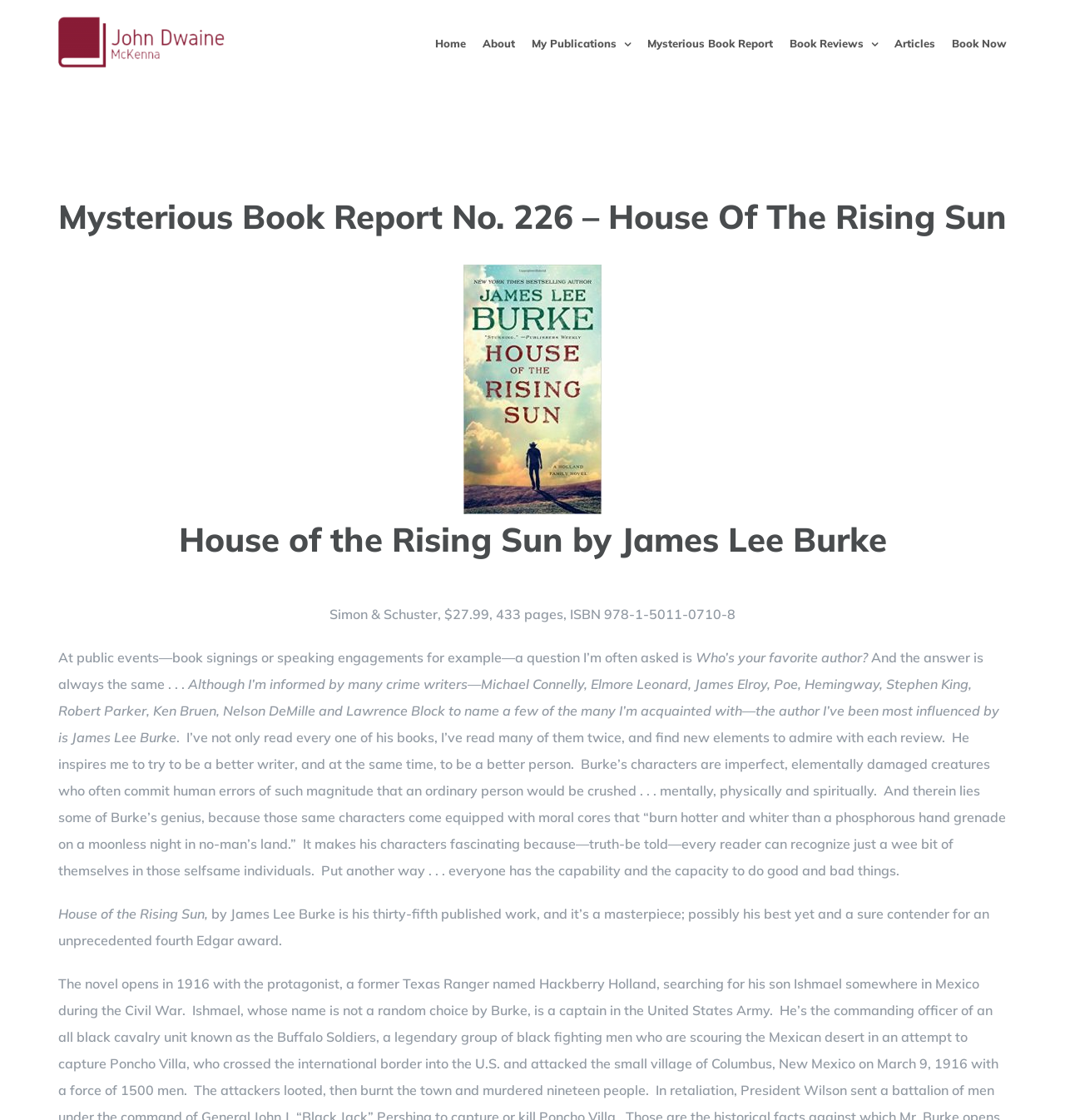Locate the bounding box coordinates of the region to be clicked to comply with the following instruction: "Click the 'Home' link". The coordinates must be four float numbers between 0 and 1, in the form [left, top, right, bottom].

[0.409, 0.004, 0.438, 0.074]